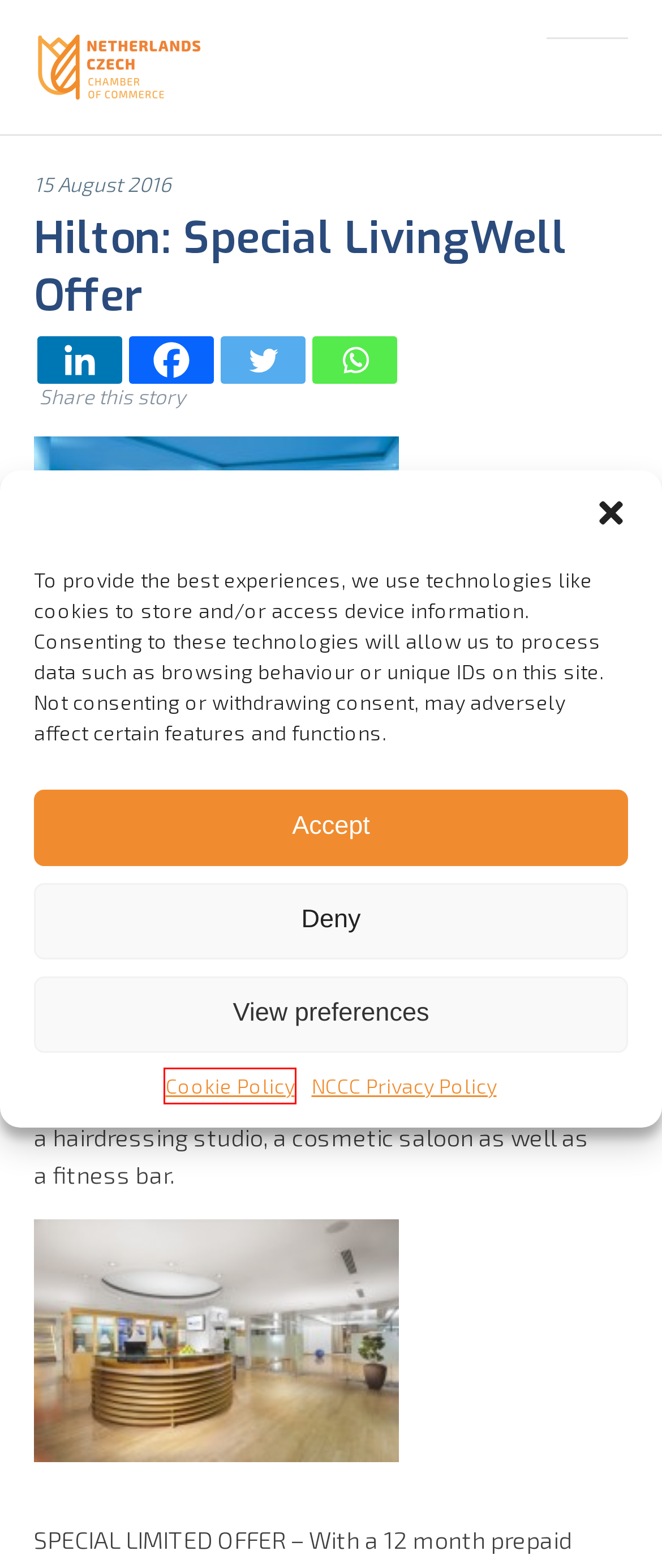You are given a screenshot of a webpage with a red rectangle bounding box. Choose the best webpage description that matches the new webpage after clicking the element in the bounding box. Here are the candidates:
A. Tag: Sustainable impact | Traders by Nature
B. Tag: Smart mobility | Traders by Nature
C. Events | Traders by Nature
D. NCCC Privacy Policy | Traders by Nature
E. Huisman unveils its largest crane yet, standing at 225 meters | Traders by Nature
F. Cookie Policy (EU) | Traders by Nature
G. Winners of the 9th Recruitment Academy Awards | Traders by Nature
H. Support Pages | Traders by Nature

F